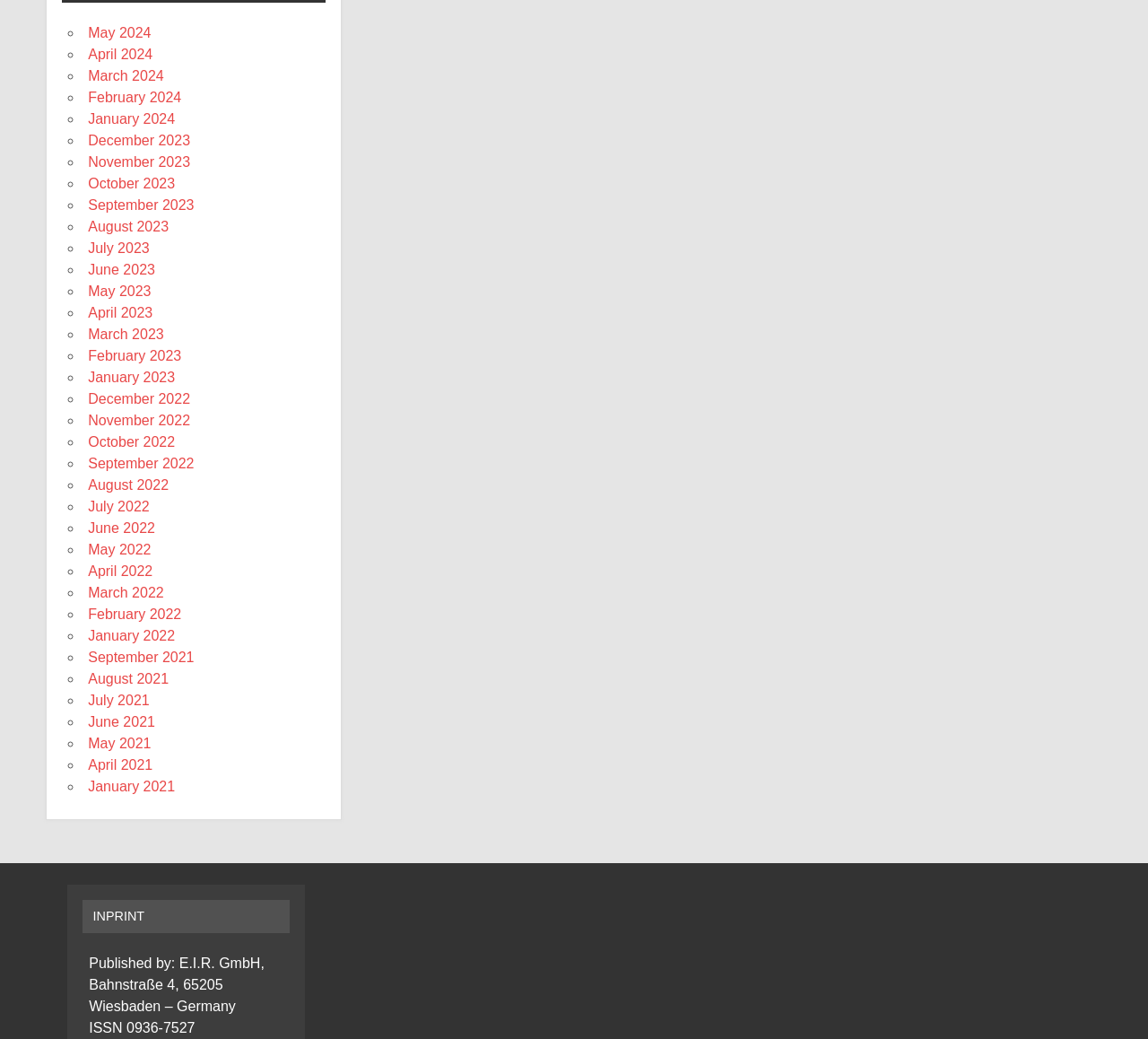Specify the bounding box coordinates of the region I need to click to perform the following instruction: "Click on May 2024". The coordinates must be four float numbers in the range of 0 to 1, i.e., [left, top, right, bottom].

[0.077, 0.024, 0.132, 0.039]